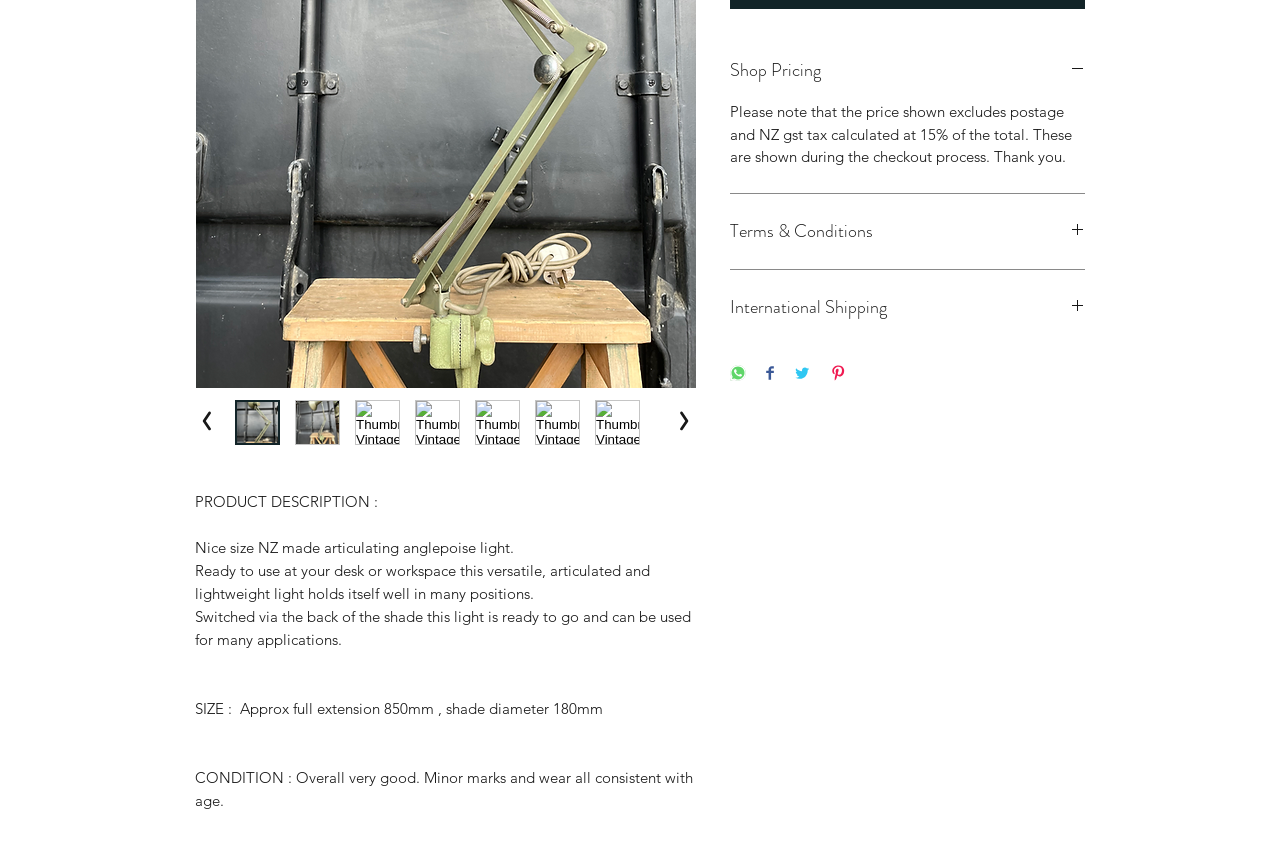Find the bounding box of the UI element described as: "Shop Pricing". The bounding box coordinates should be given as four float values between 0 and 1, i.e., [left, top, right, bottom].

[0.57, 0.068, 0.848, 0.1]